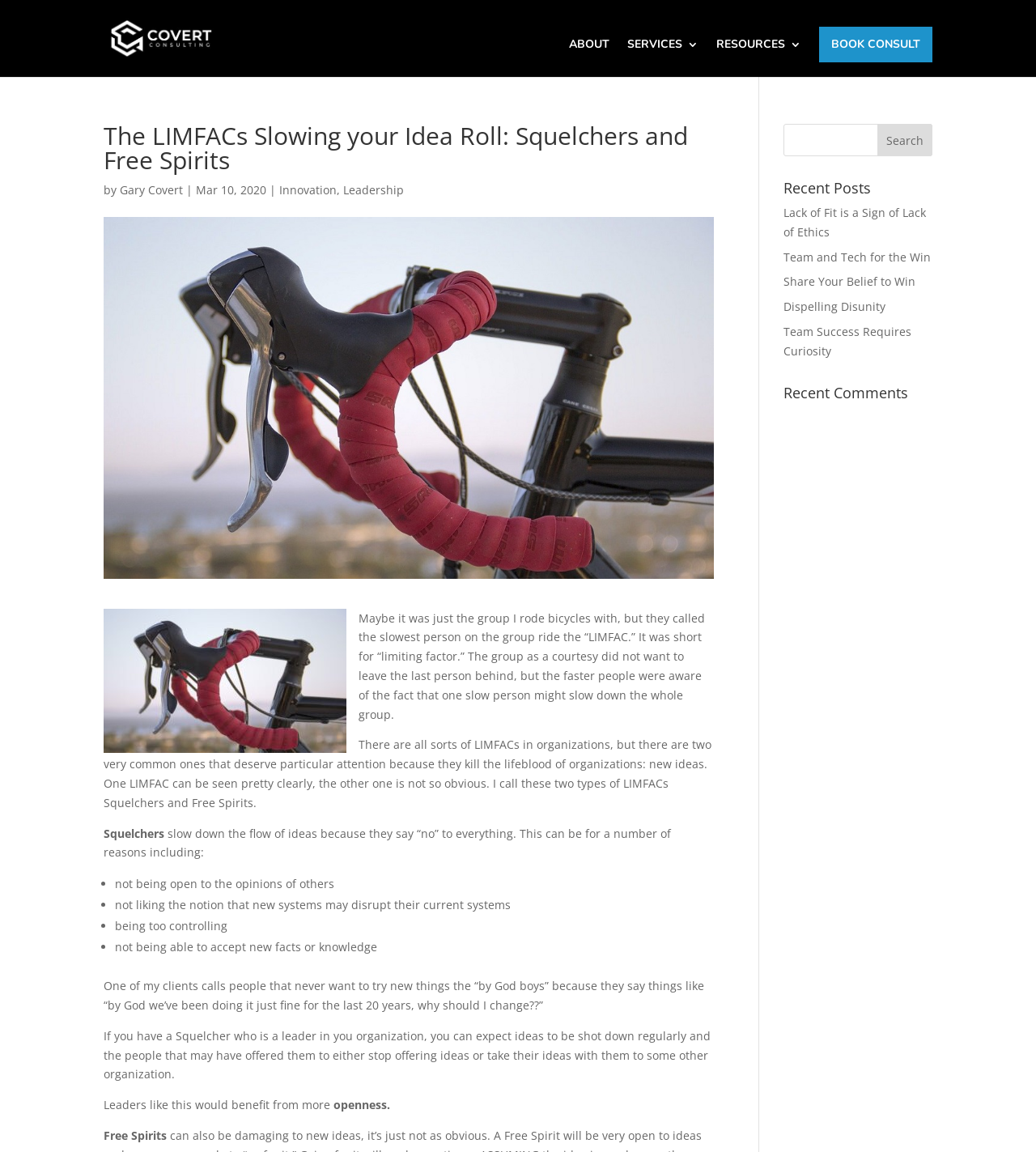Can you find and provide the title of the webpage?

The LIMFACs Slowing your Idea Roll: Squelchers and Free Spirits